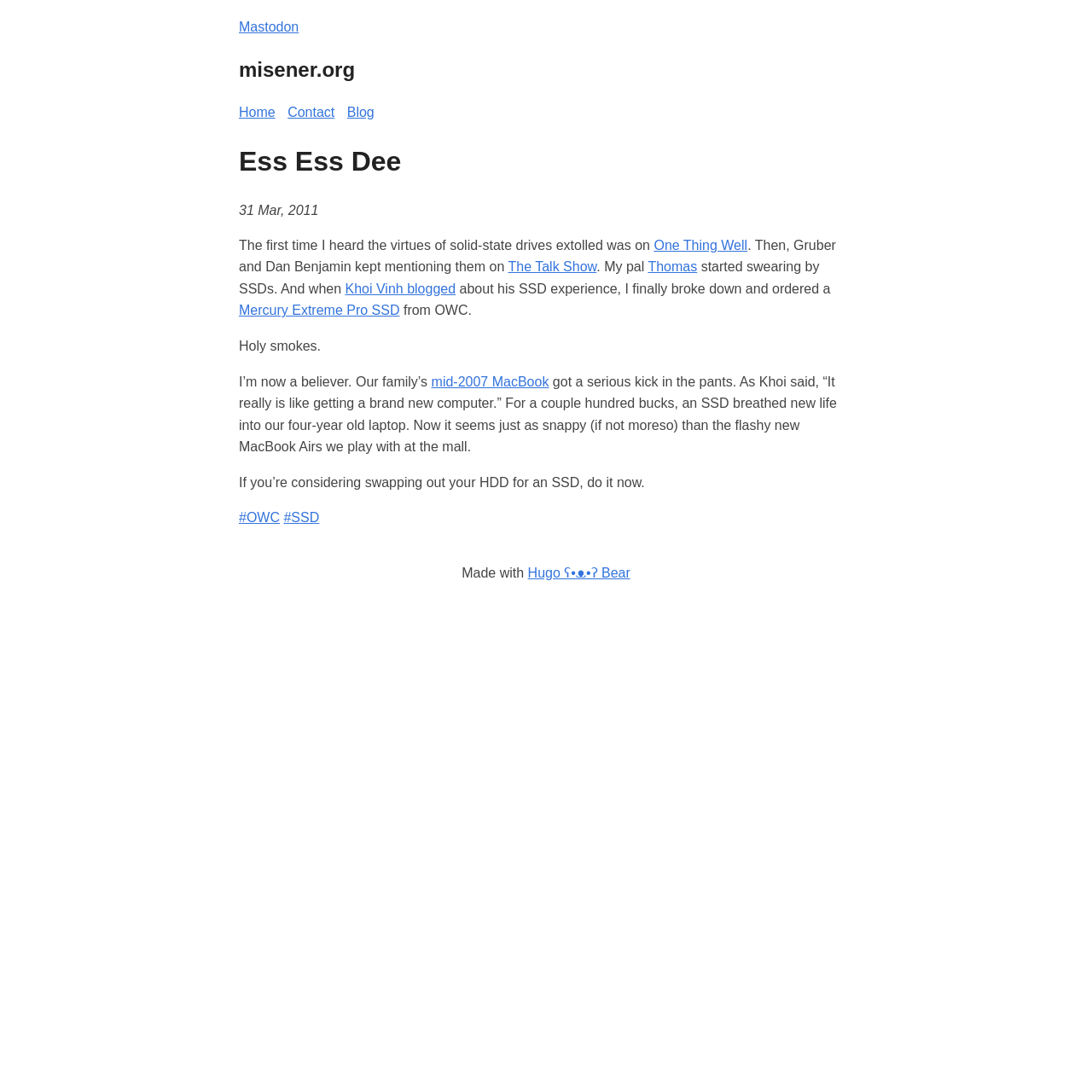Respond to the following question with a brief word or phrase:
What is the name of the company from which the author ordered the SSD?

OWC